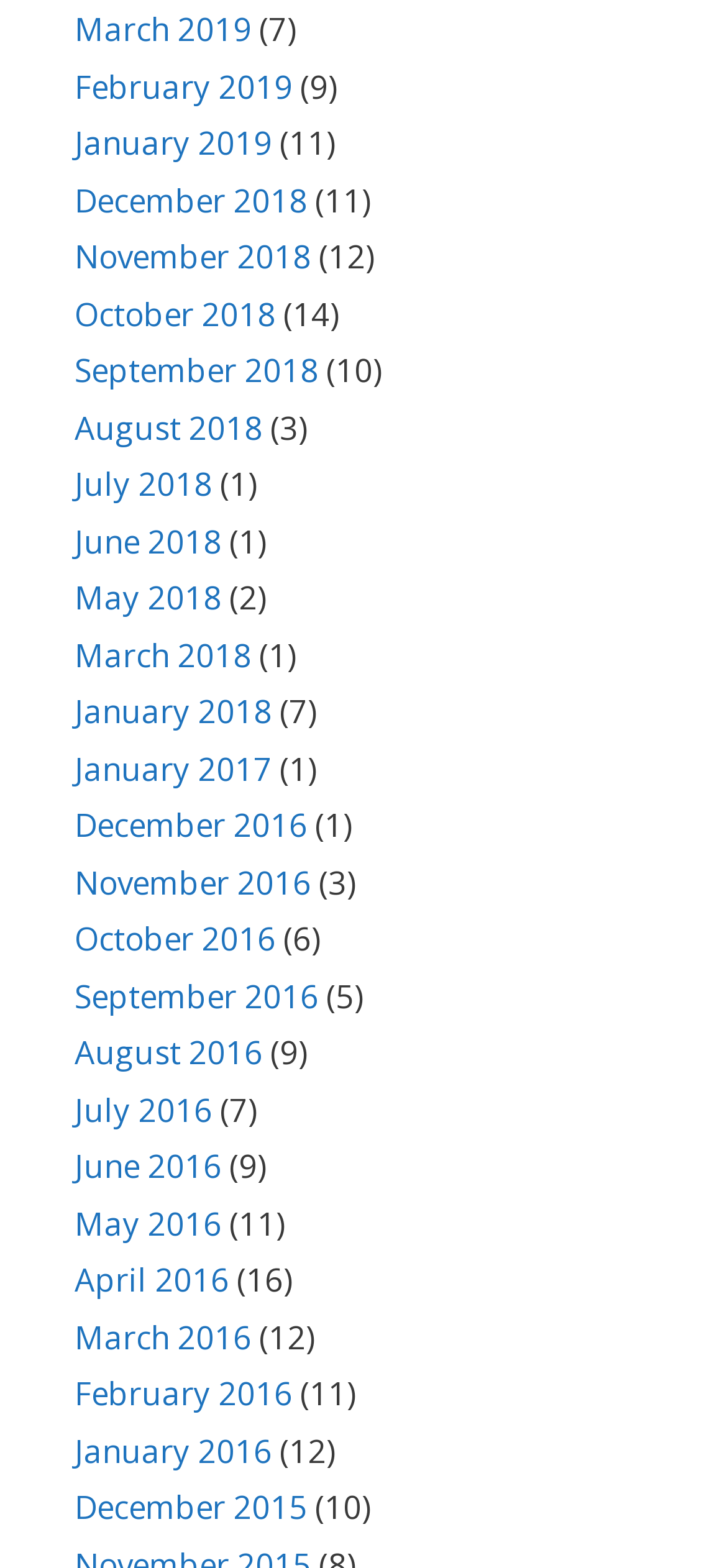Answer the question with a brief word or phrase:
What is the earliest month listed?

January 2015